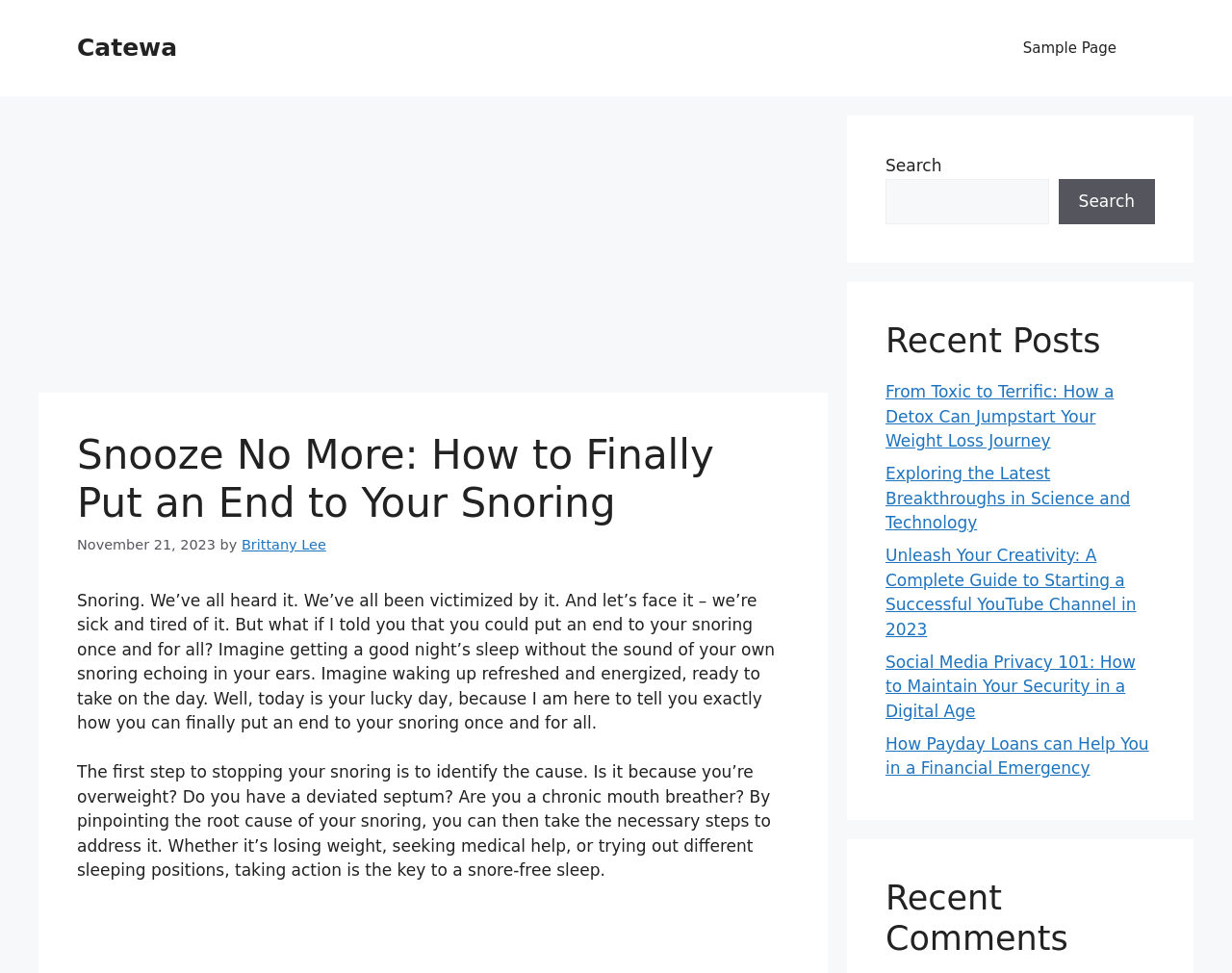Specify the bounding box coordinates of the element's area that should be clicked to execute the given instruction: "Read the 'Sample Page'". The coordinates should be four float numbers between 0 and 1, i.e., [left, top, right, bottom].

[0.815, 0.02, 0.922, 0.079]